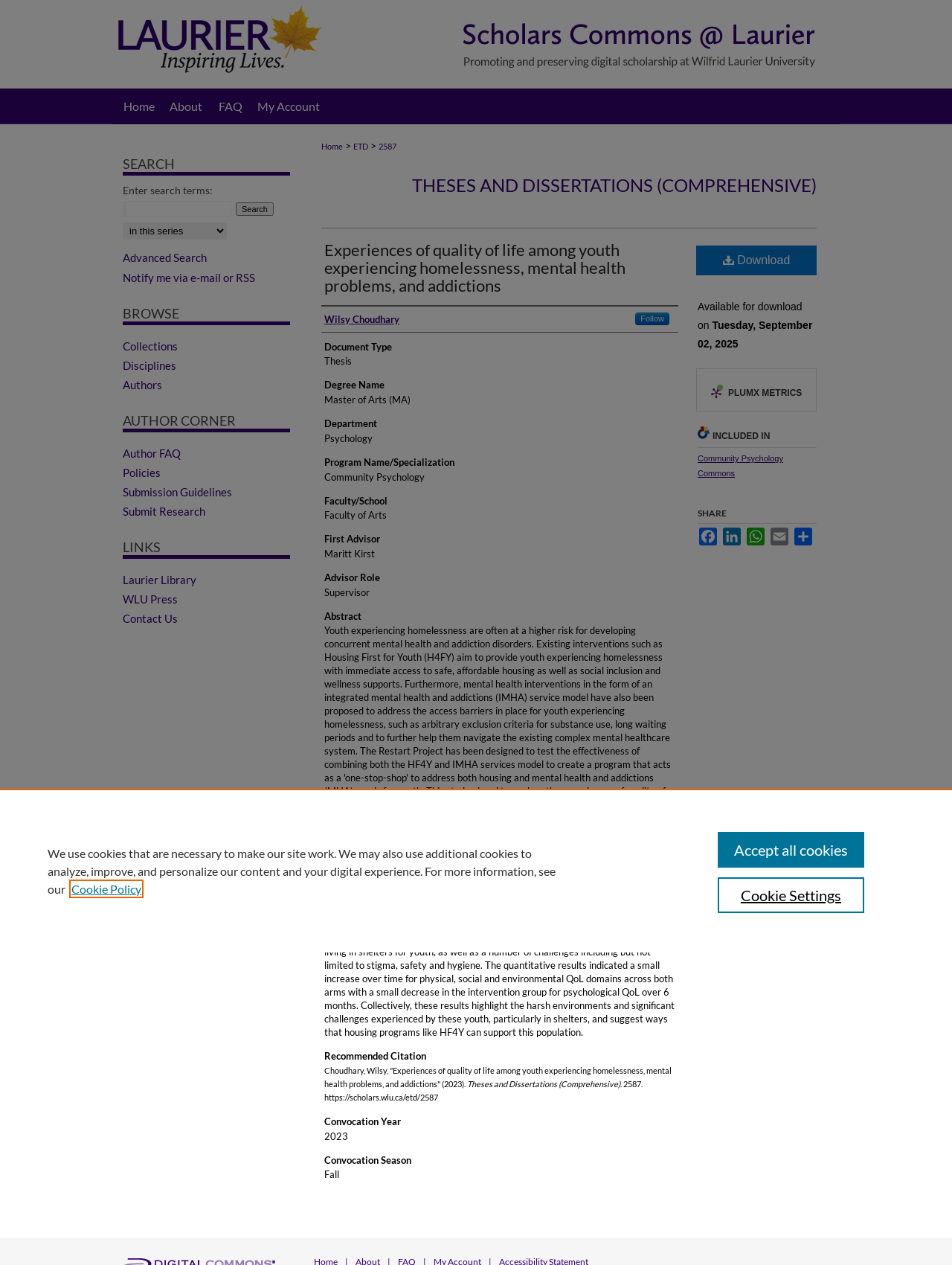Identify the bounding box coordinates of the area you need to click to perform the following instruction: "Share the thesis on Facebook".

[0.733, 0.417, 0.755, 0.431]